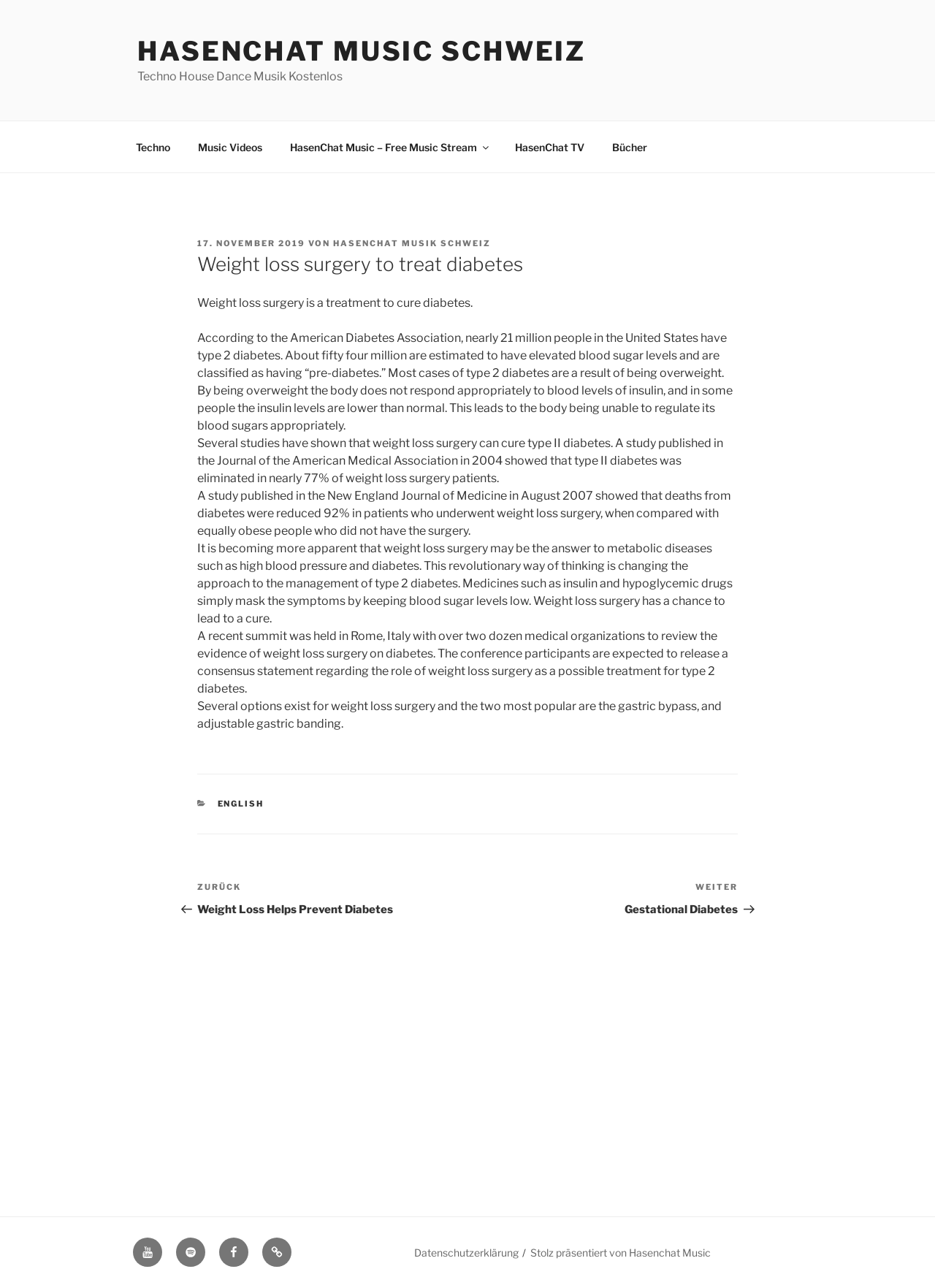Identify the bounding box coordinates for the region to click in order to carry out this instruction: "Visit the 'HasenChat TV' page". Provide the coordinates using four float numbers between 0 and 1, formatted as [left, top, right, bottom].

[0.537, 0.1, 0.638, 0.128]